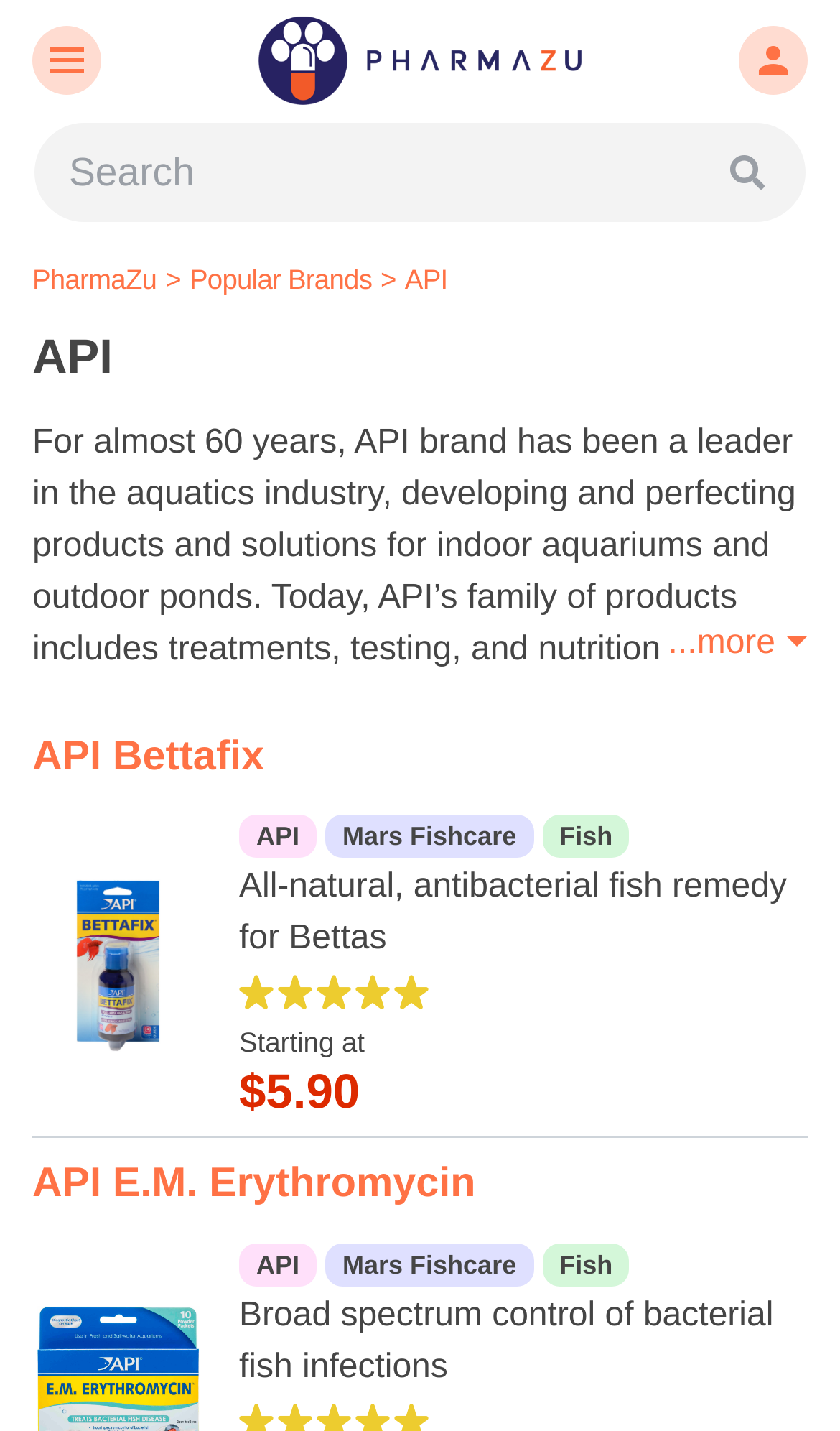Kindly provide the bounding box coordinates of the section you need to click on to fulfill the given instruction: "Search for a pool".

None